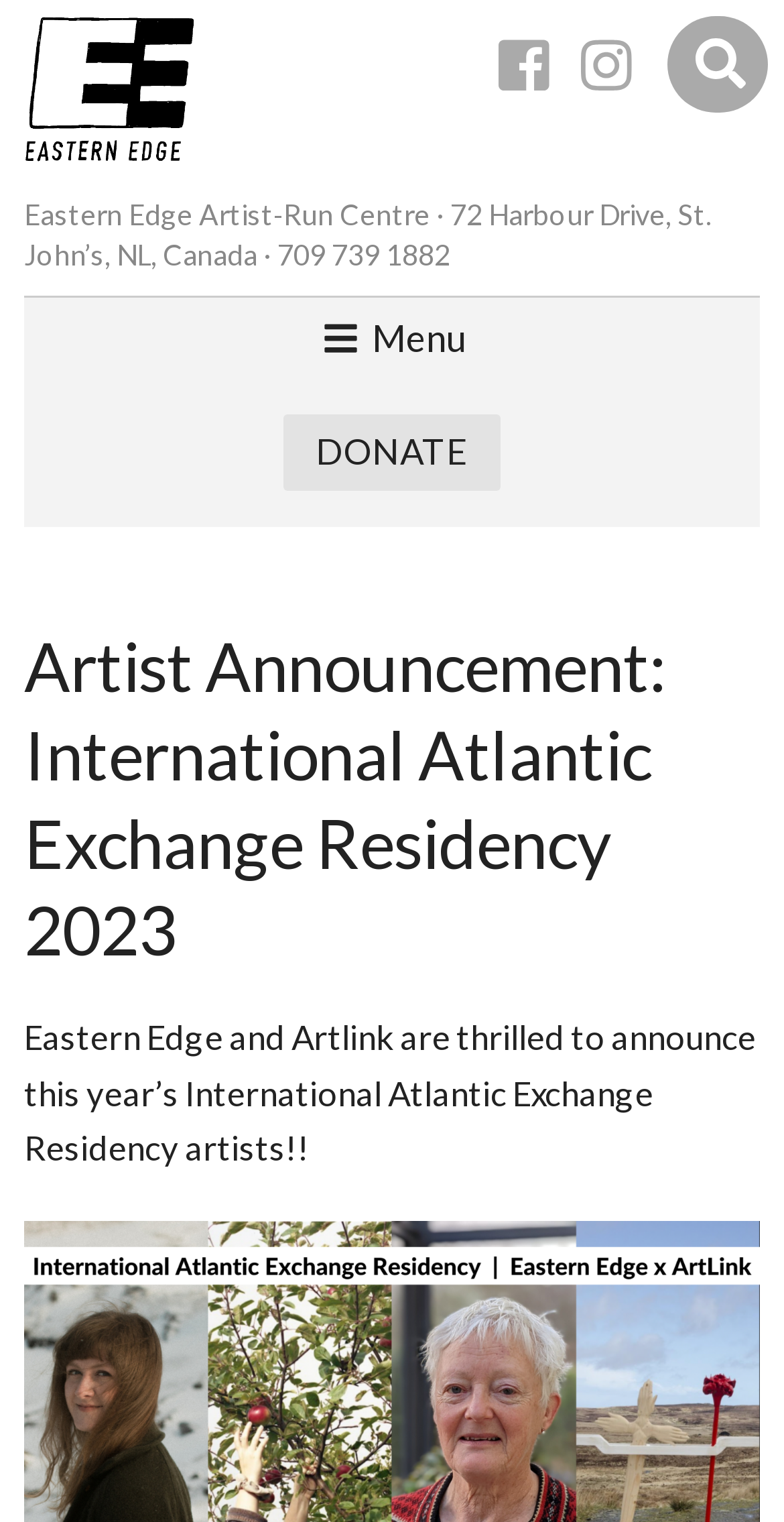What social media platforms does Eastern Edge Gallery have a presence on?
Analyze the screenshot and provide a detailed answer to the question.

I found the social media links by looking at the link elements with text 'Eastern Edge Gallery on Facebook' and 'Eastern Edge Gallery on Instagram', which suggest that the gallery has a presence on these two platforms.